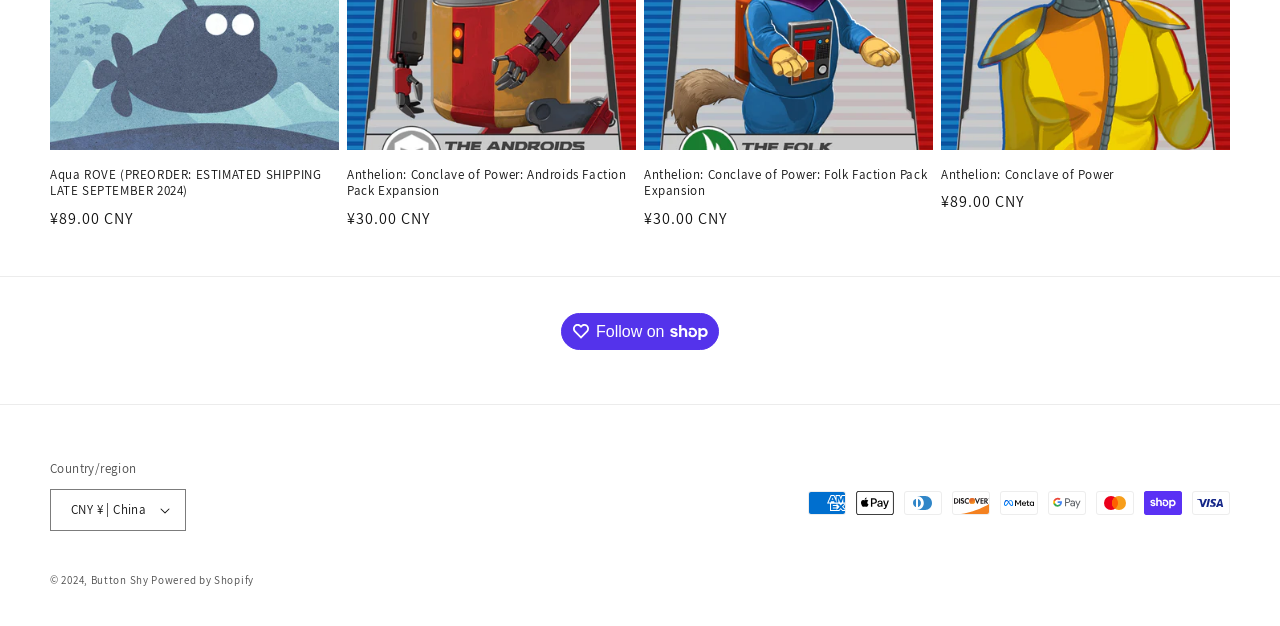What is the country/region of the shop?
Refer to the screenshot and answer in one word or phrase.

China